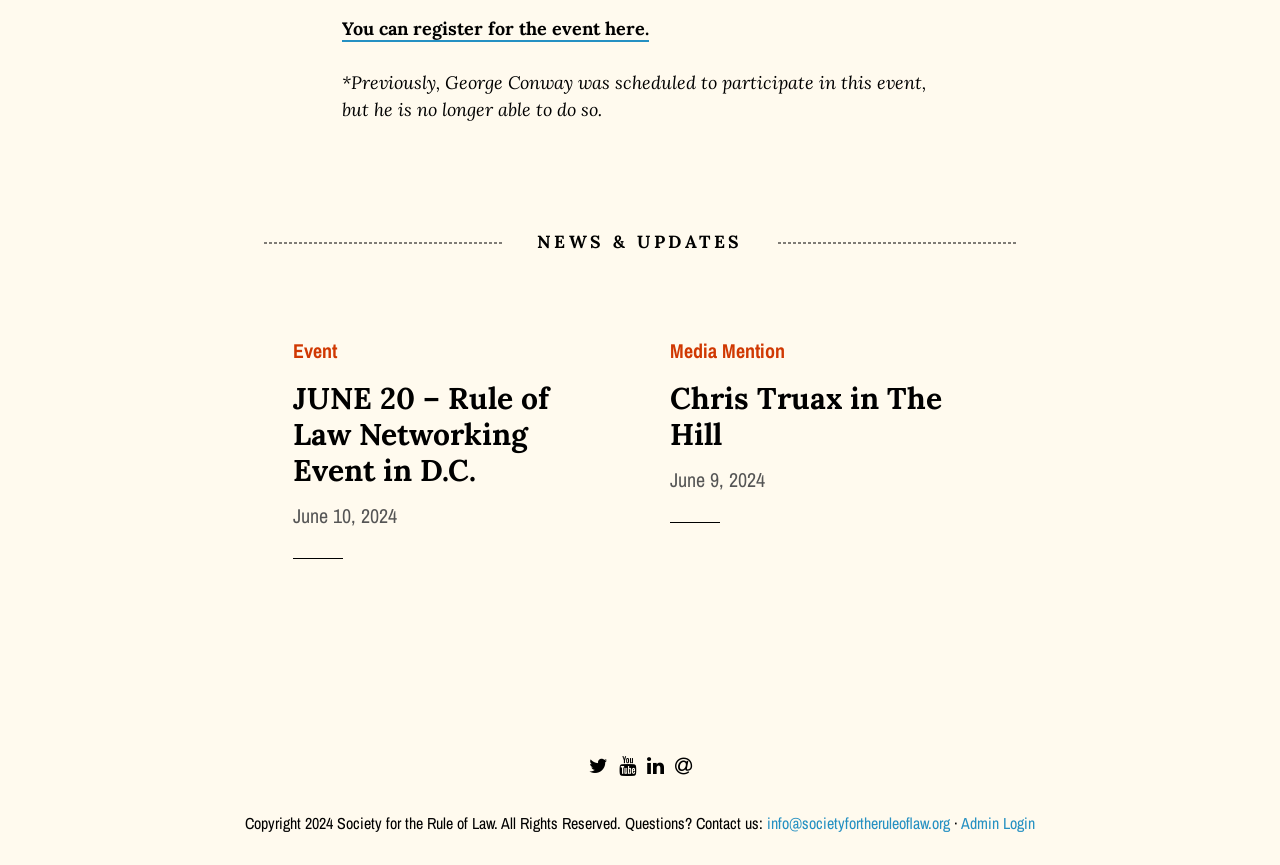What social media platforms are linked on the webpage?
Can you offer a detailed and complete answer to this question?

The social media platforms linked on the webpage are Twitter, YouTube, and LinkedIn, represented by their respective icons and located at the bottom of the webpage.